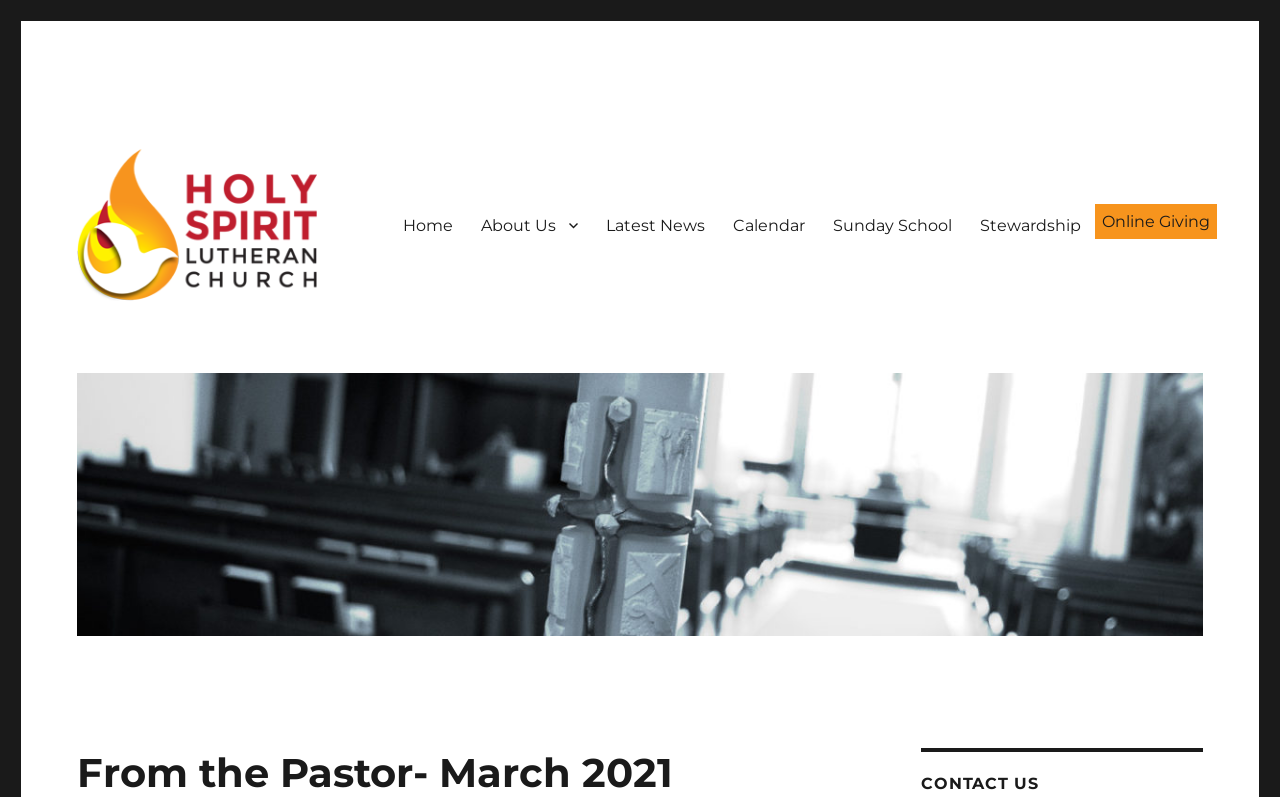Use a single word or phrase to respond to the question:
How many navigation links are there?

8